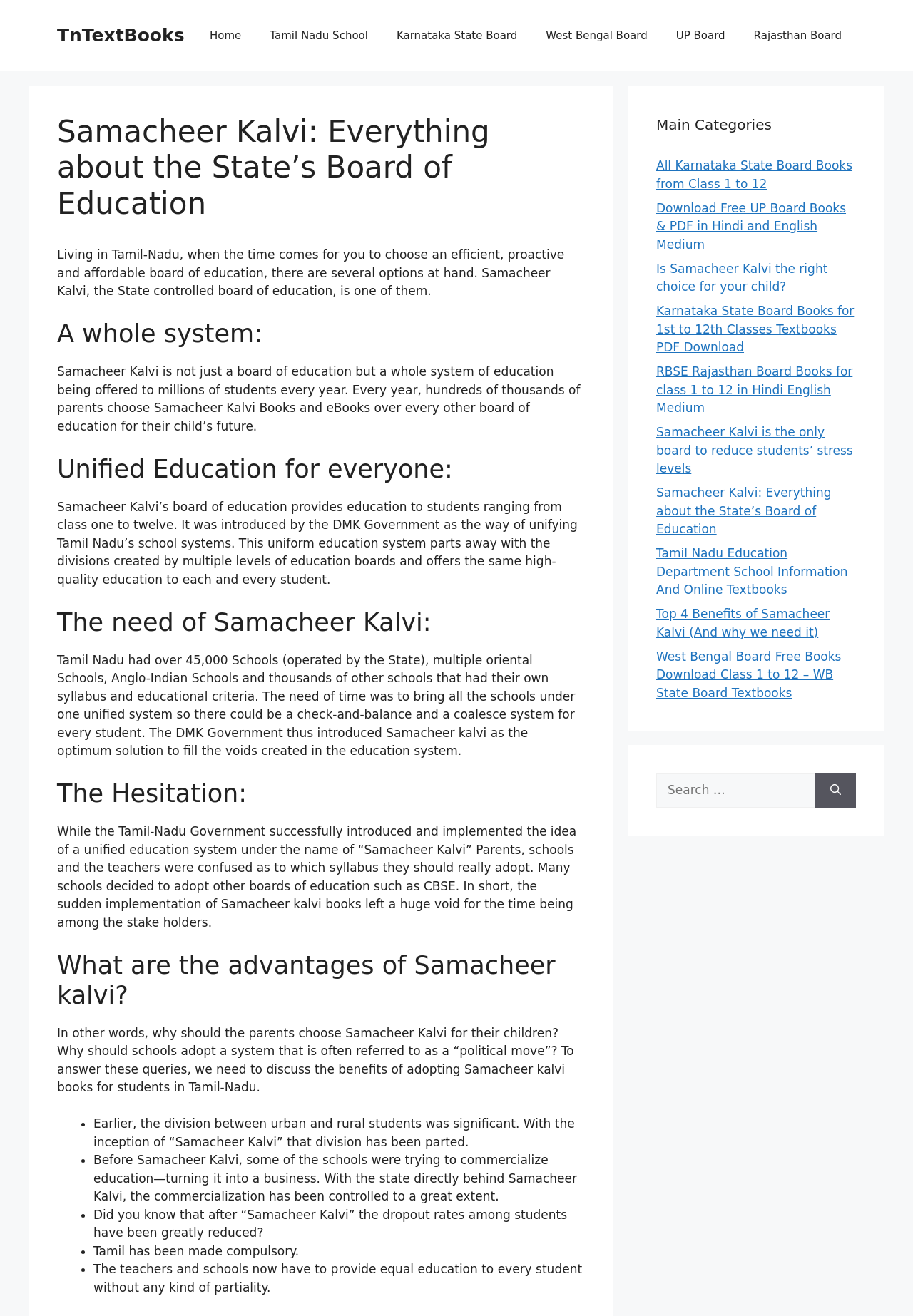Find the bounding box coordinates for the UI element that matches this description: "Rajasthan Board".

[0.81, 0.011, 0.938, 0.043]